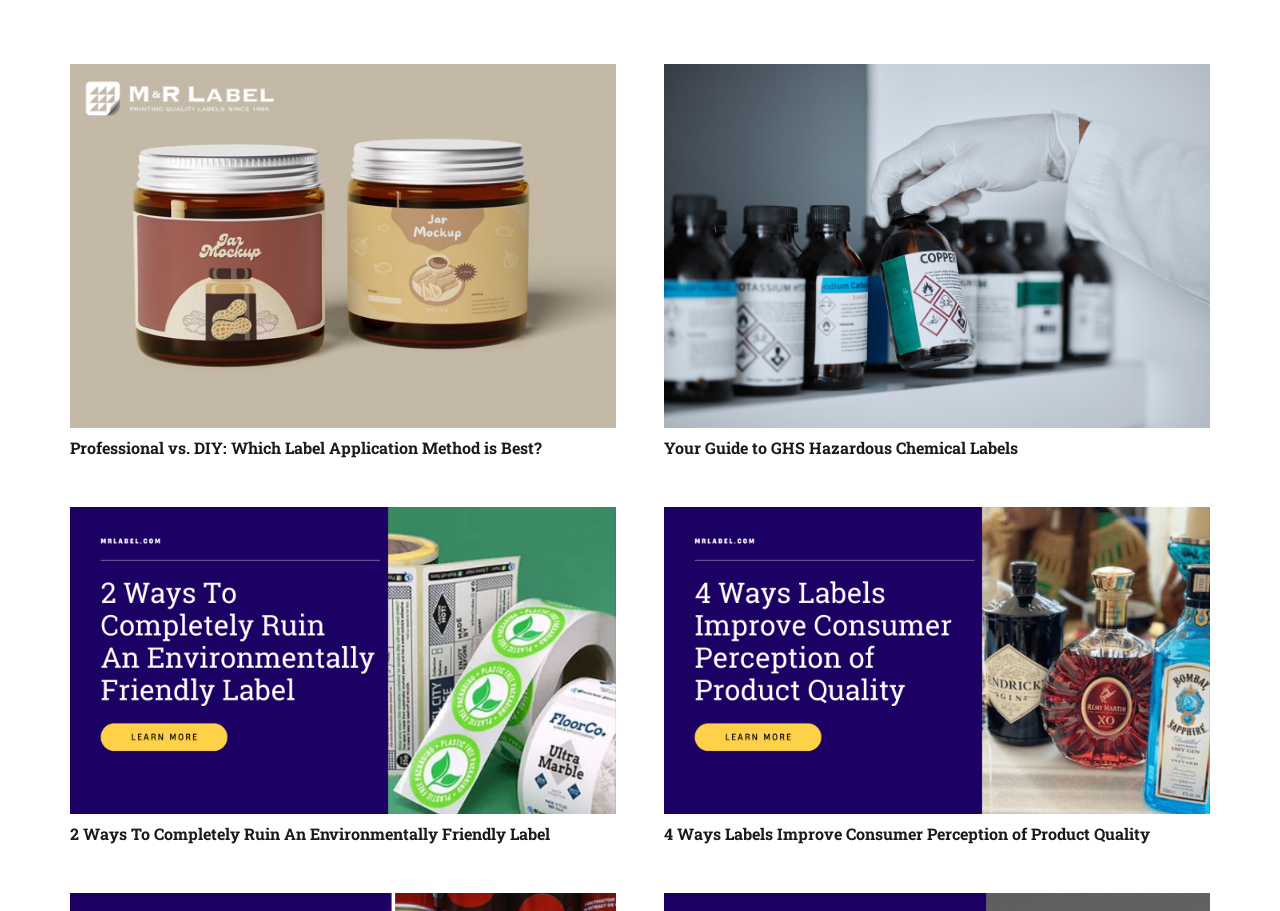Please identify the bounding box coordinates of the clickable element to fulfill the following instruction: "Learn about GHS hazardous chemical labels". The coordinates should be four float numbers between 0 and 1, i.e., [left, top, right, bottom].

[0.519, 0.07, 0.945, 0.47]